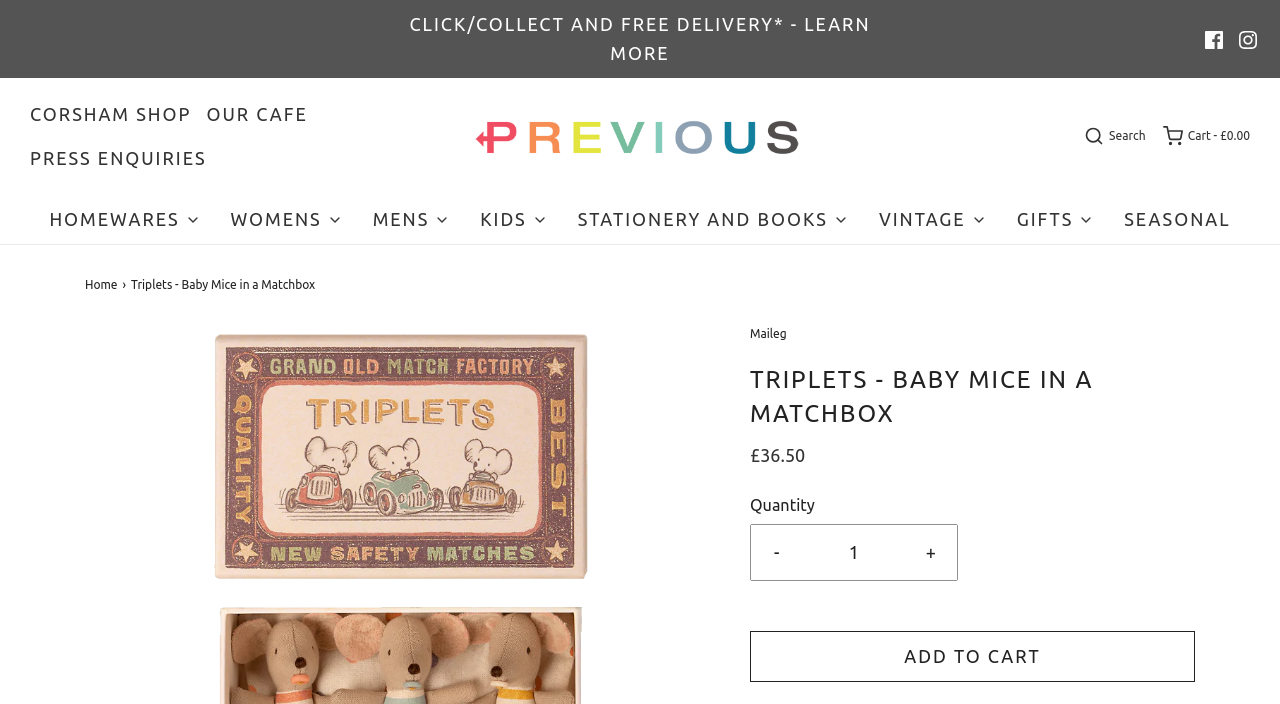Use a single word or phrase to answer the following:
What is the price of the Triplets - Baby Mice in a Matchbox?

£36.50